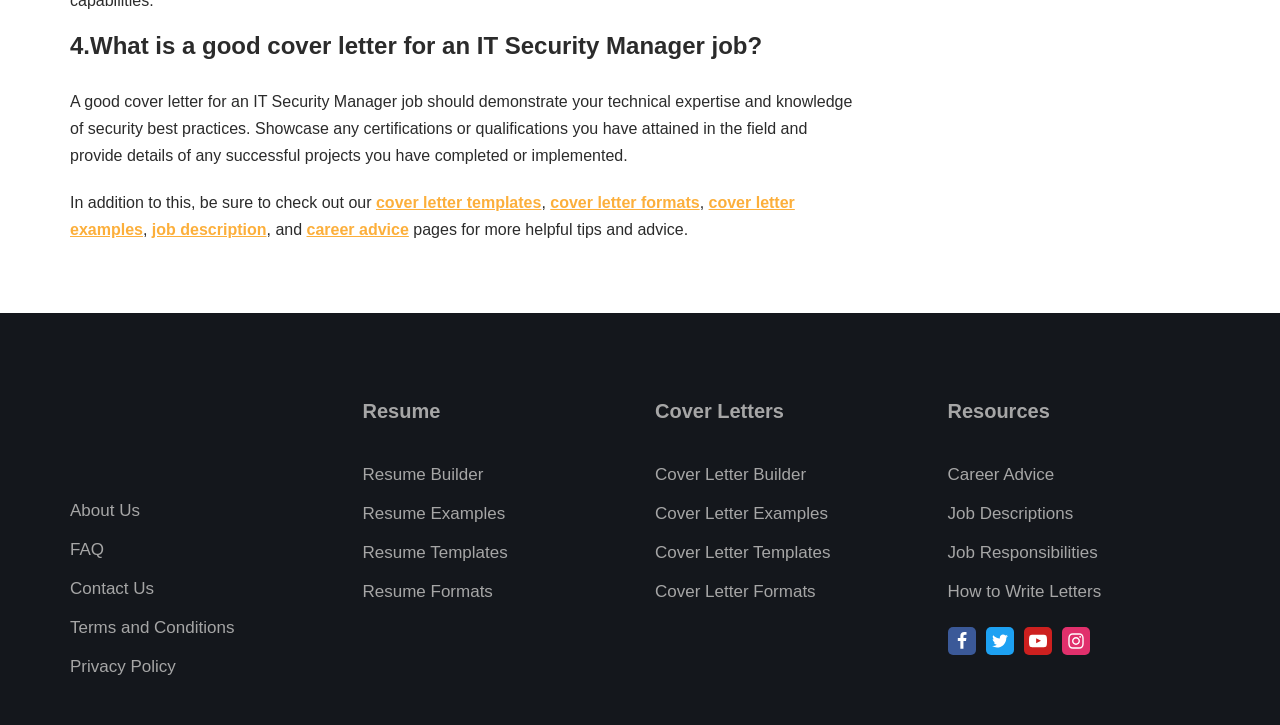Locate the bounding box coordinates of the element that needs to be clicked to carry out the instruction: "Check out the 'Career Advice' resources". The coordinates should be given as four float numbers ranging from 0 to 1, i.e., [left, top, right, bottom].

[0.74, 0.642, 0.824, 0.668]